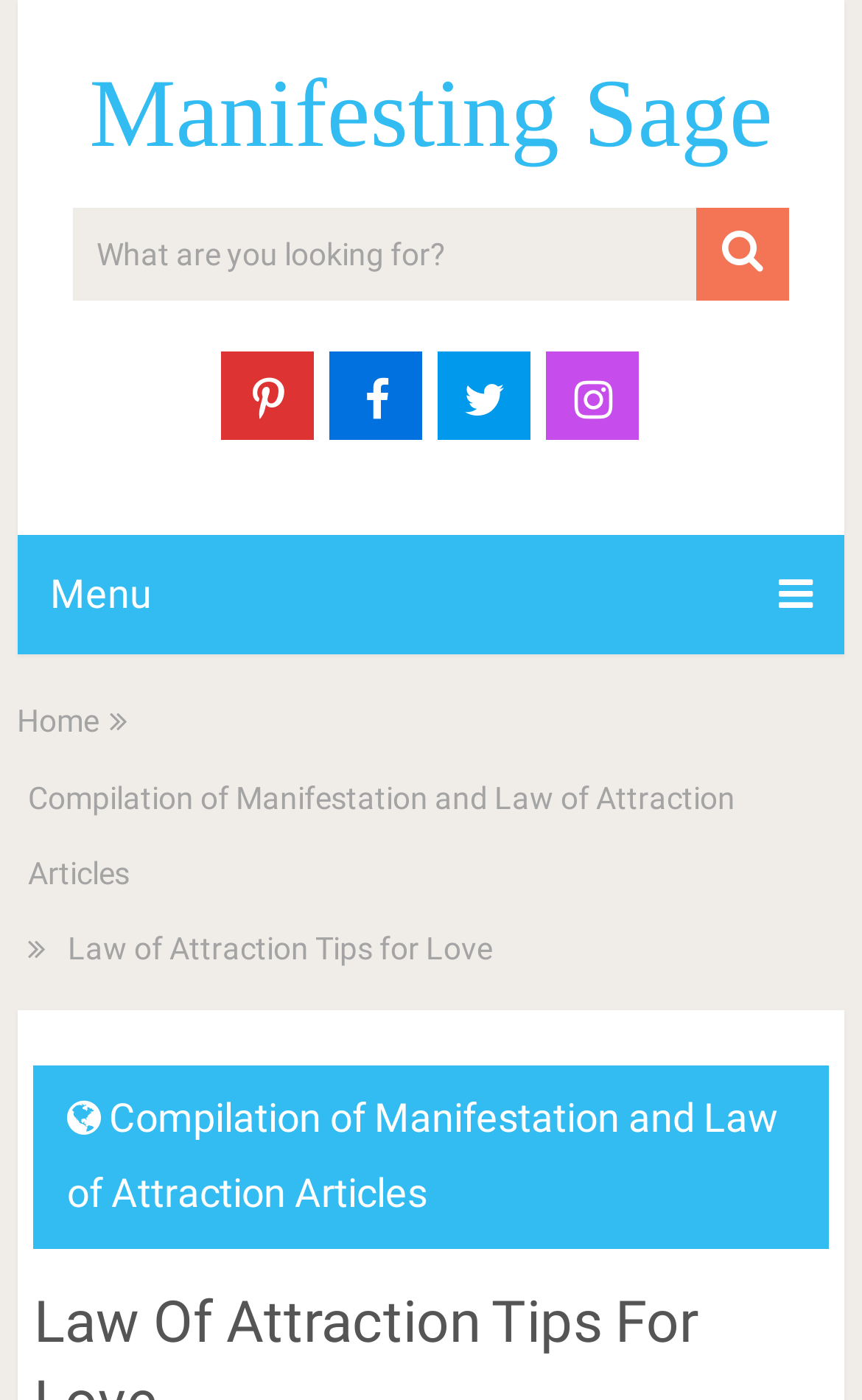Locate the heading on the webpage and return its text.

Law Of Attraction Tips For Love